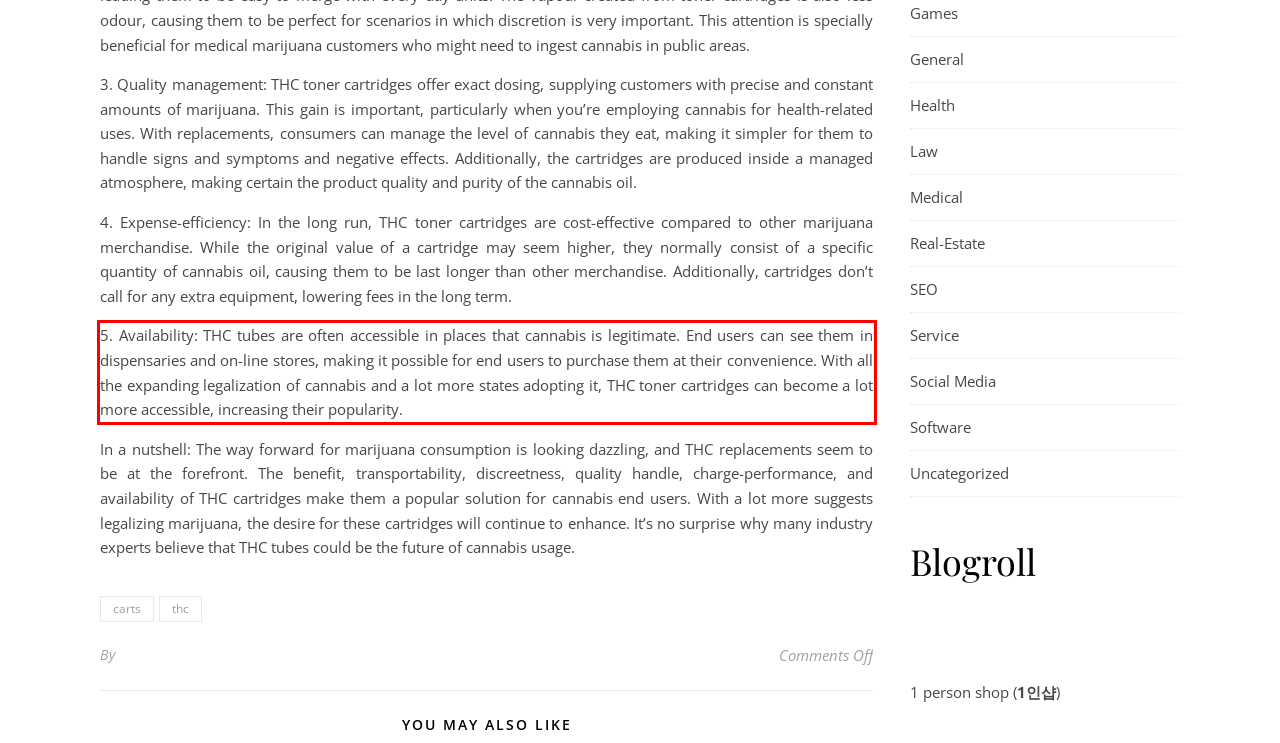You have a screenshot of a webpage with a UI element highlighted by a red bounding box. Use OCR to obtain the text within this highlighted area.

5. Availability: THC tubes are often accessible in places that cannabis is legitimate. End users can see them in dispensaries and on-line stores, making it possible for end users to purchase them at their convenience. With all the expanding legalization of cannabis and a lot more states adopting it, THC toner cartridges can become a lot more accessible, increasing their popularity.